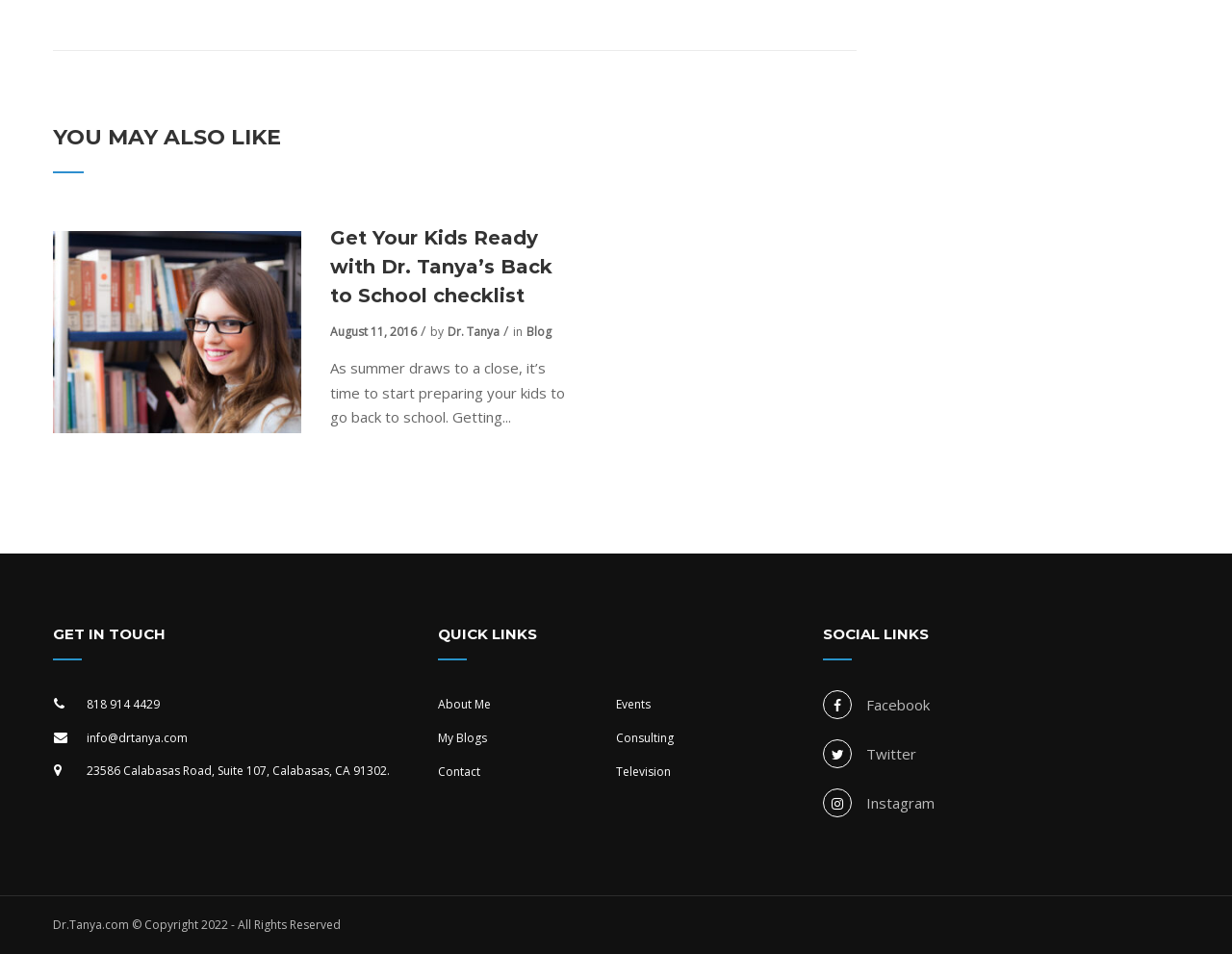Provide a one-word or short-phrase response to the question:
What is the category of the link 'Events'?

QUICK LINKS